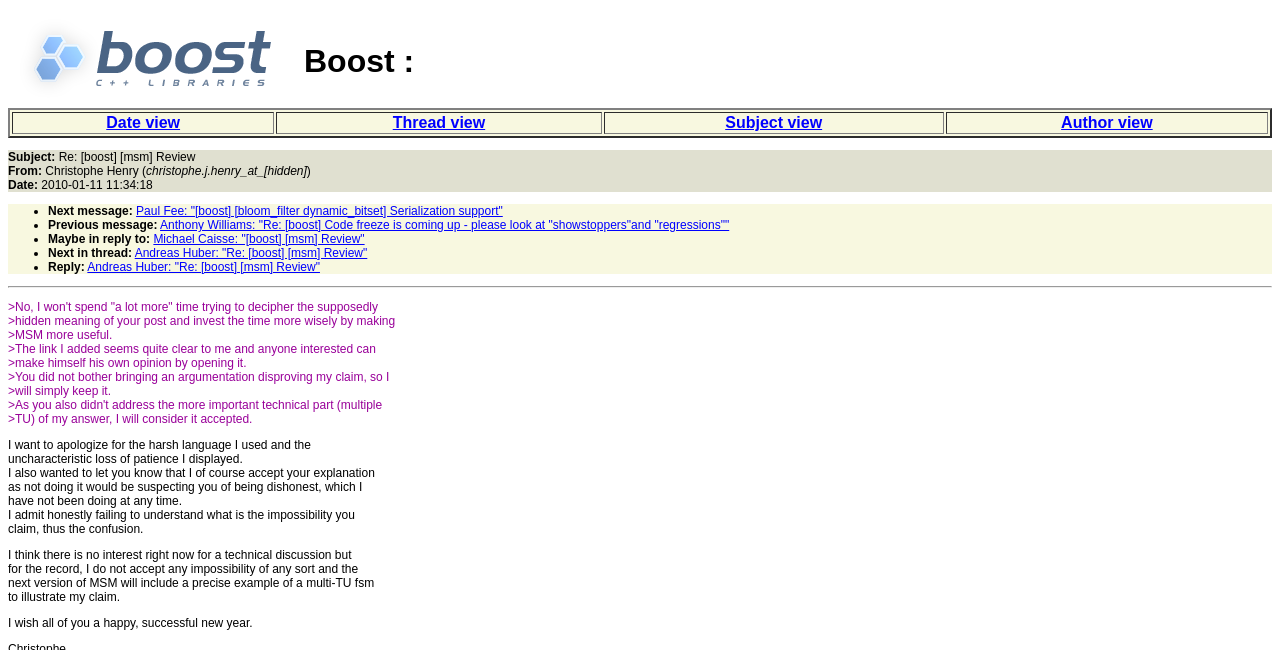Please identify the bounding box coordinates of the element that needs to be clicked to perform the following instruction: "Click the 'Author view' link".

[0.739, 0.172, 0.991, 0.206]